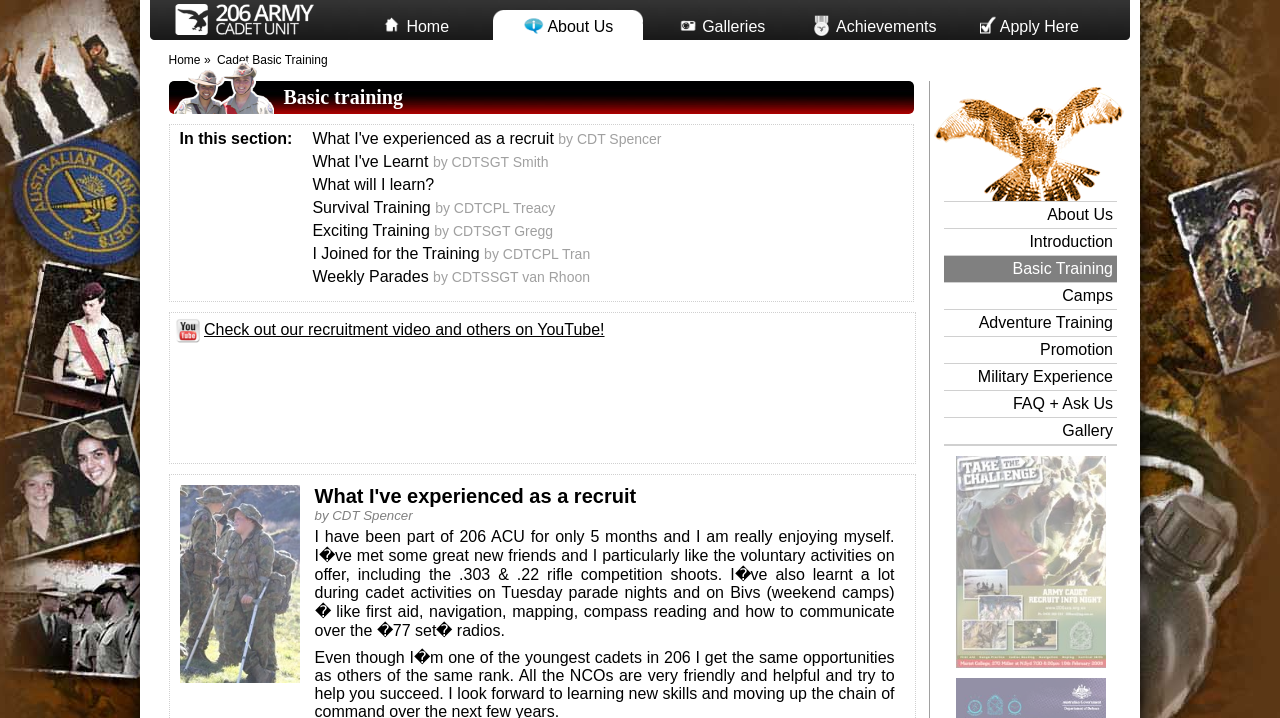Provide a thorough description of the webpage you see.

This webpage is about the 206 Army Cadet Unit (ACU) and its role and involvement as Australian Army Cadets. At the top left corner, there is a logo of the 206 Army Cadet Unit, accompanied by a link to the homepage. Below the logo, there are several links to different sections of the website, including "Home", "About Us", "Galleries", "Achievements", and "Apply Here".

The main content of the webpage is divided into two sections. The left section has a heading "Basic Training" and contains several links to articles about cadet experiences, including "What I've experienced as a recruit", "What I've Learnt", and "Survival Training". Each article has a brief description and is accompanied by a link to read more. There is also a YouTube icon and a link to the unit's recruitment video.

The right section has a heading "About Us" and contains several links to sub-pages, including "Introduction", "Camps", "Adventure Training", "Promotion", "Military Experience", "FAQ + Ask Us", and "Gallery". Each link has a brief description of what the sub-page is about.

At the bottom of the page, there is a link to return to the "About Us" page. Overall, the webpage provides an overview of the 206 ACU and its activities, with links to more detailed information about different aspects of the unit.